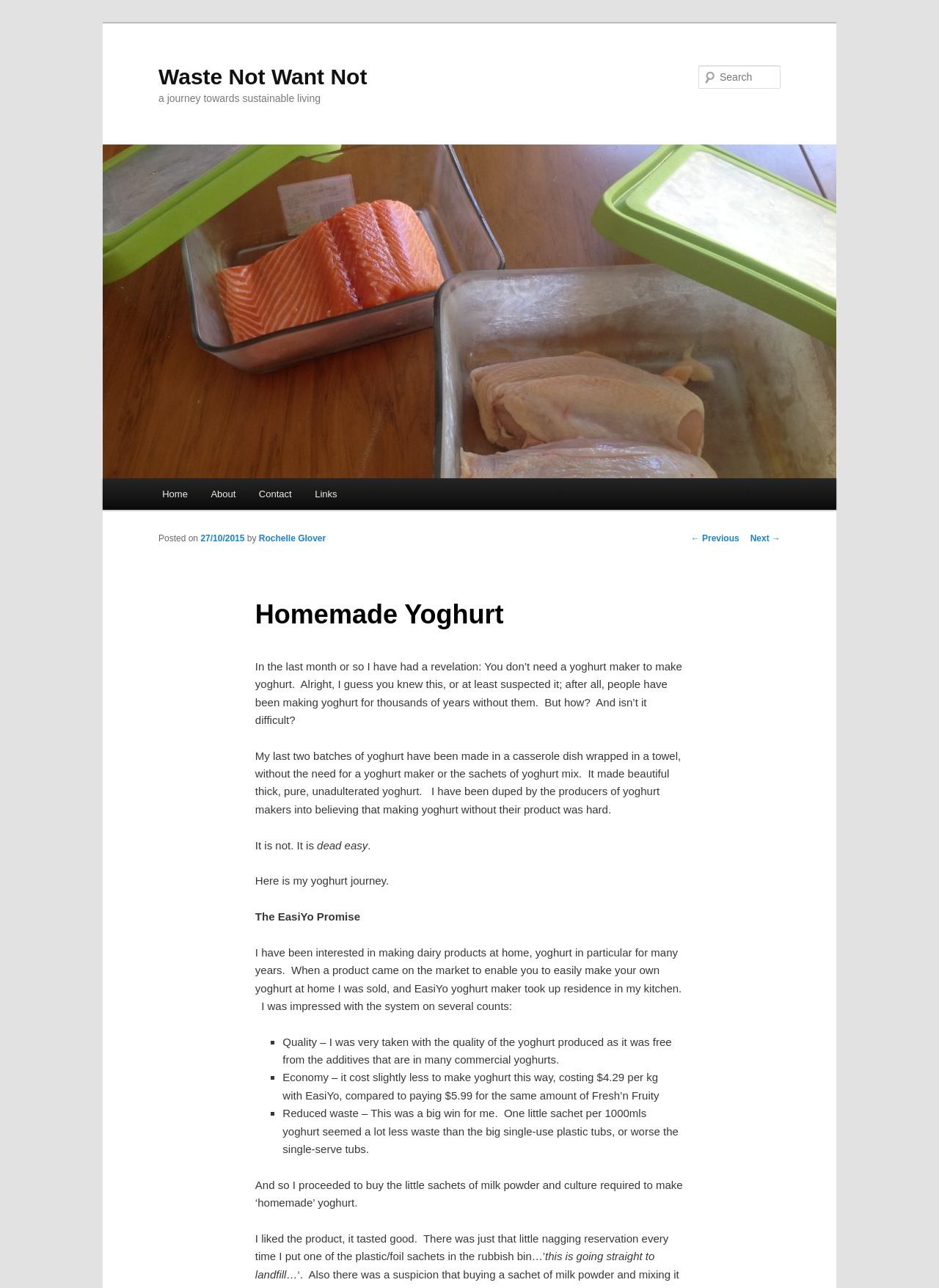Identify the bounding box for the given UI element using the description provided. Coordinates should be in the format (top-left x, top-left y, bottom-right x, bottom-right y) and must be between 0 and 1. Here is the description: About

[0.212, 0.371, 0.263, 0.396]